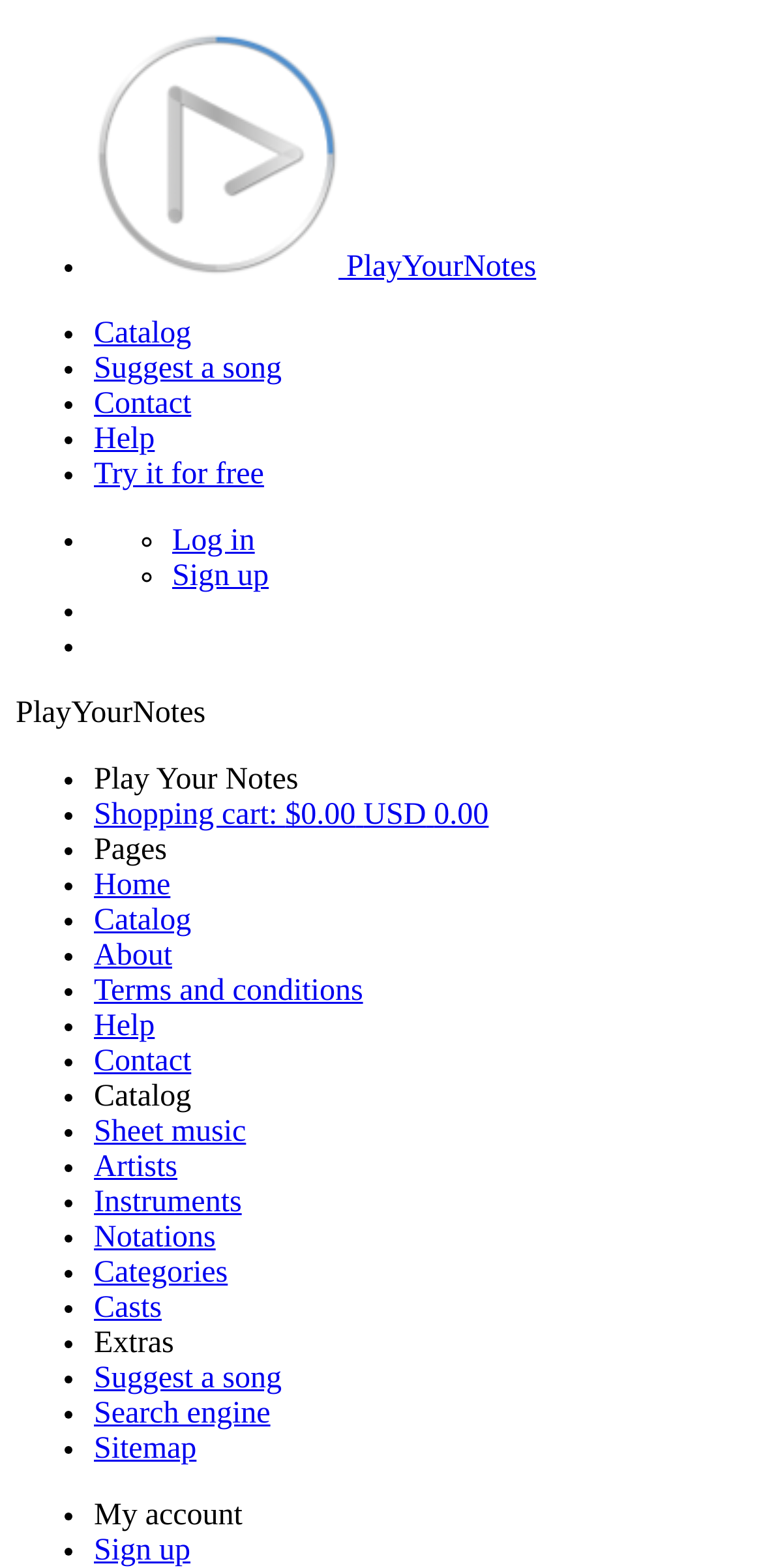Give a one-word or phrase response to the following question: Is there a search function?

Yes